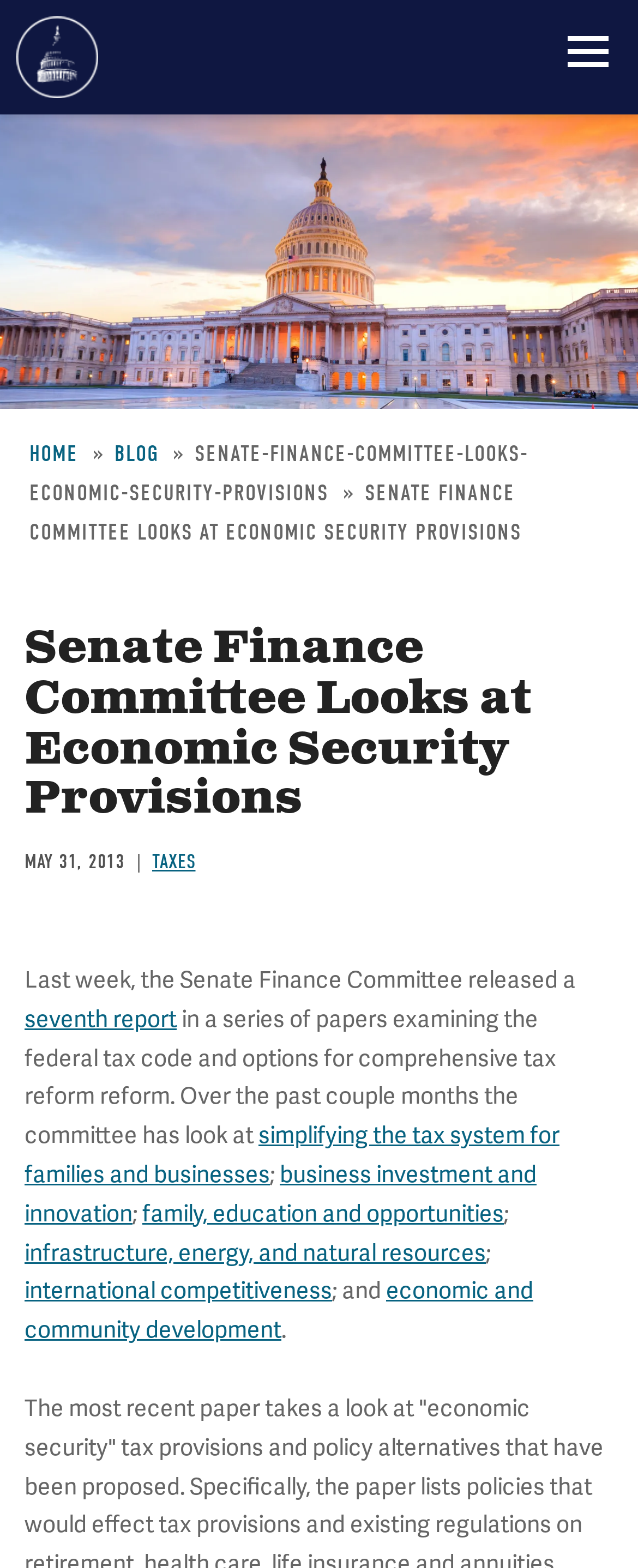Use one word or a short phrase to answer the question provided: 
What is the topic of the seventh report?

federal tax code